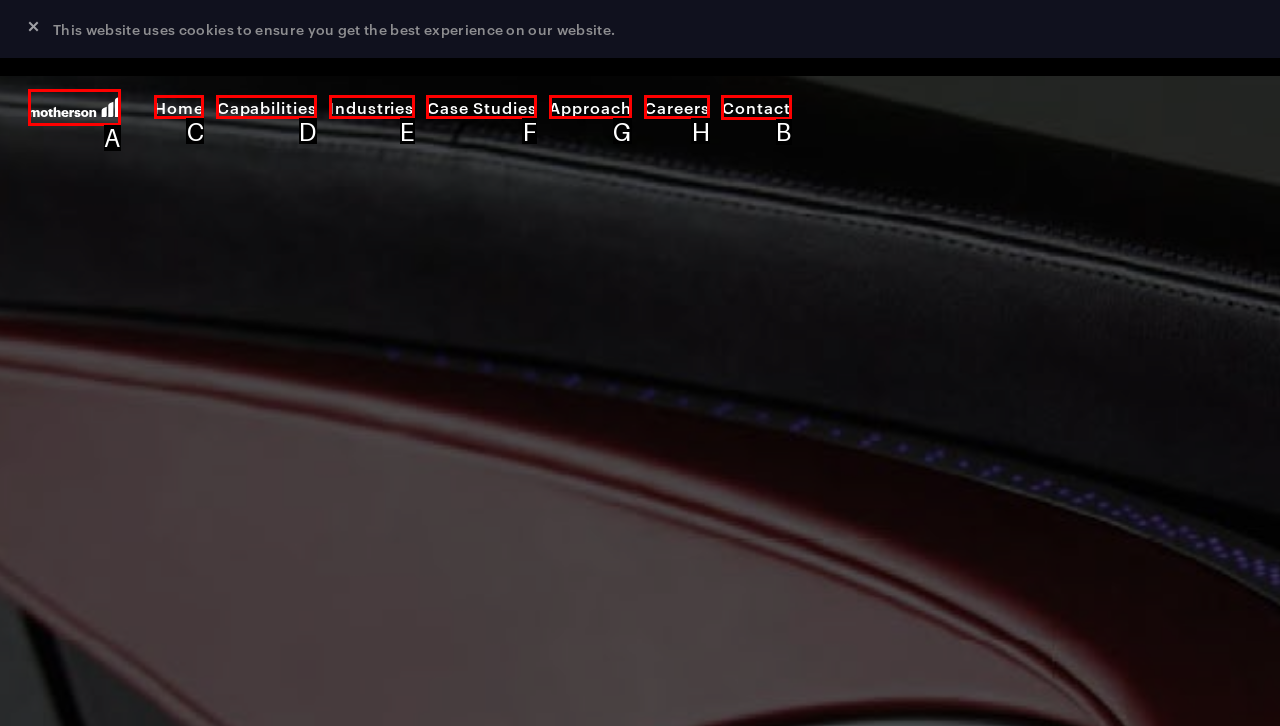Identify which HTML element to click to fulfill the following task: contact us. Provide your response using the letter of the correct choice.

B